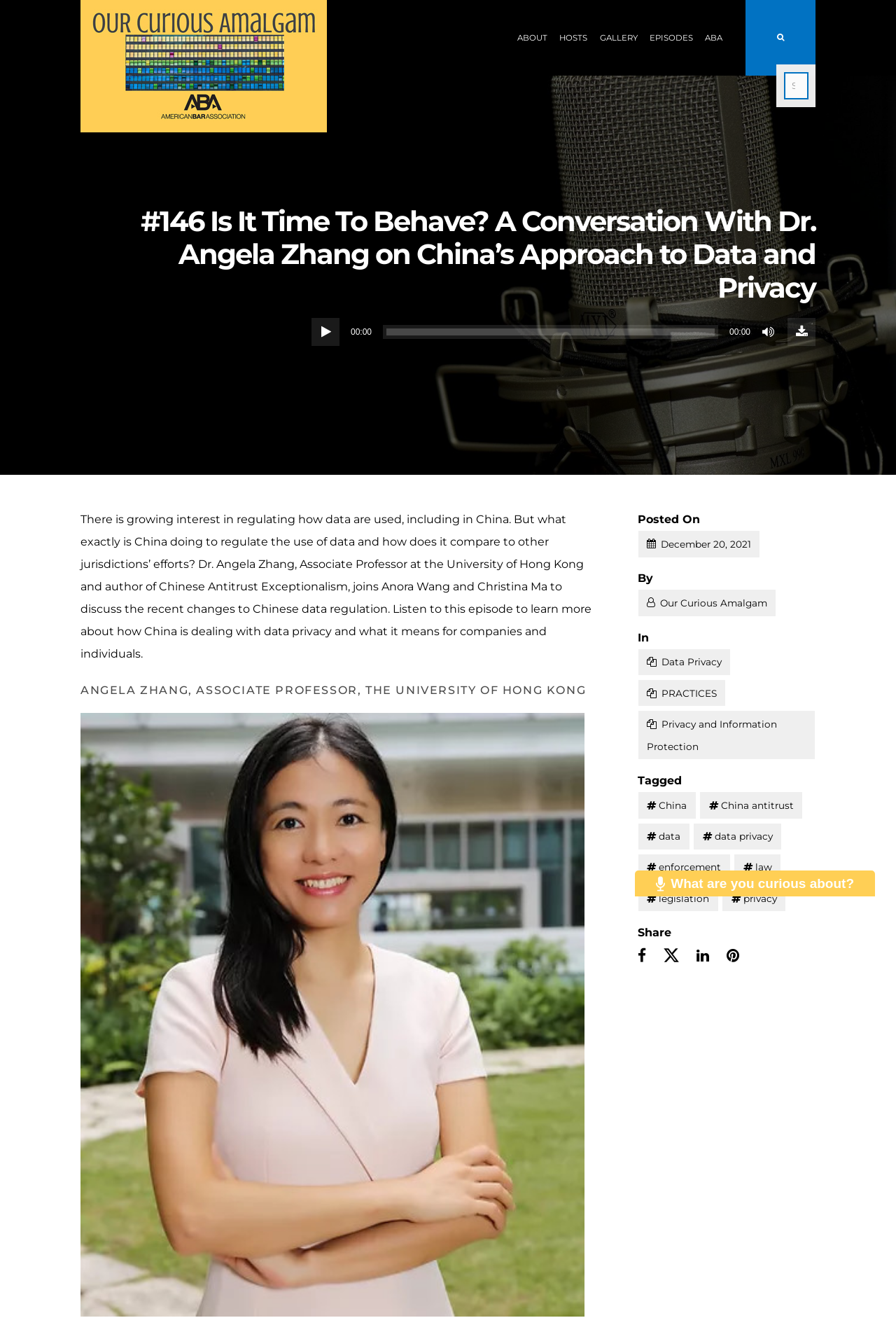Find the bounding box coordinates of the clickable region needed to perform the following instruction: "Download the episode". The coordinates should be provided as four float numbers between 0 and 1, i.e., [left, top, right, bottom].

[0.879, 0.237, 0.91, 0.258]